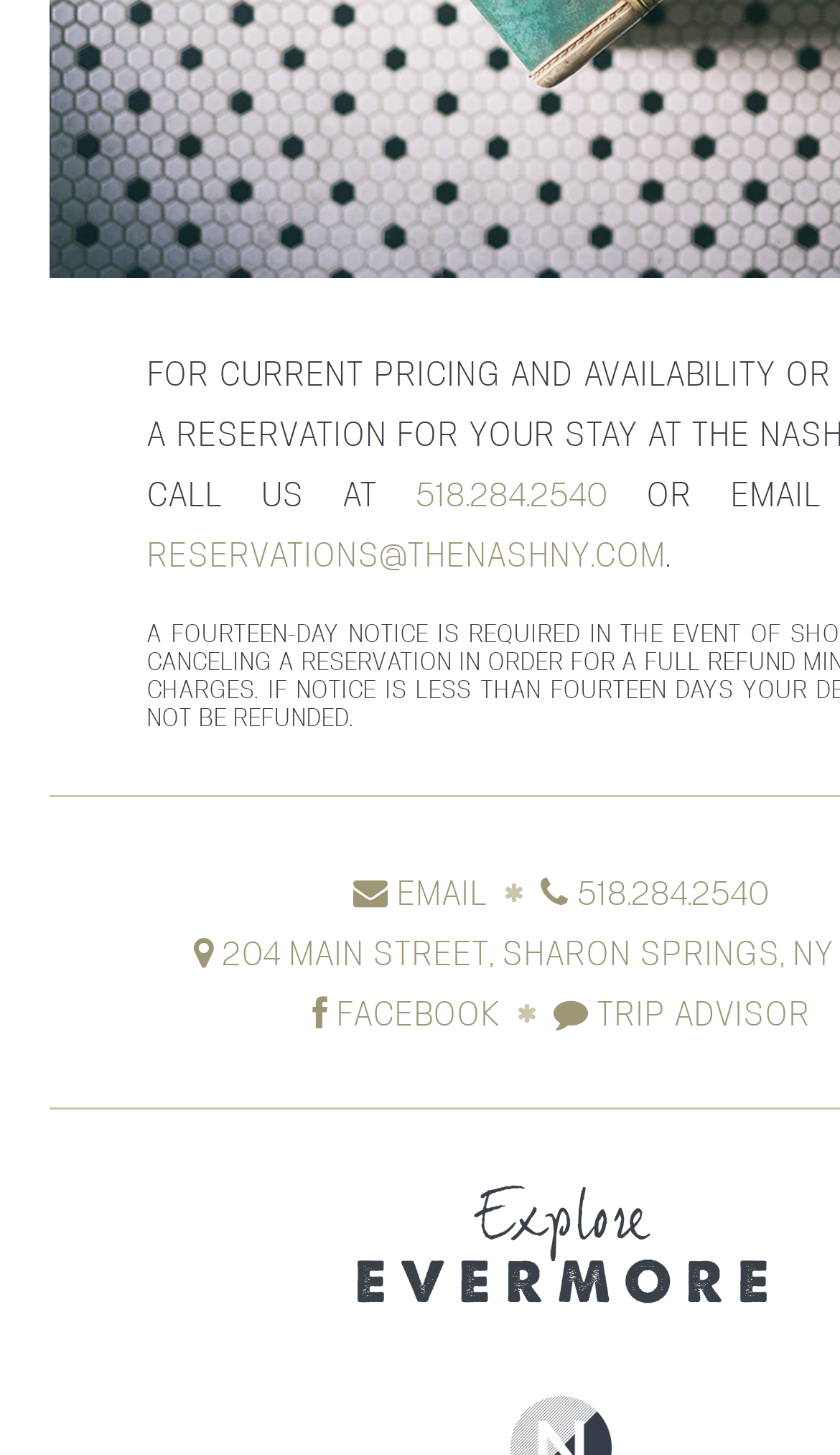Provide a single word or phrase answer to the question: 
What is the caption of the image at the bottom of the page?

Explore evermore